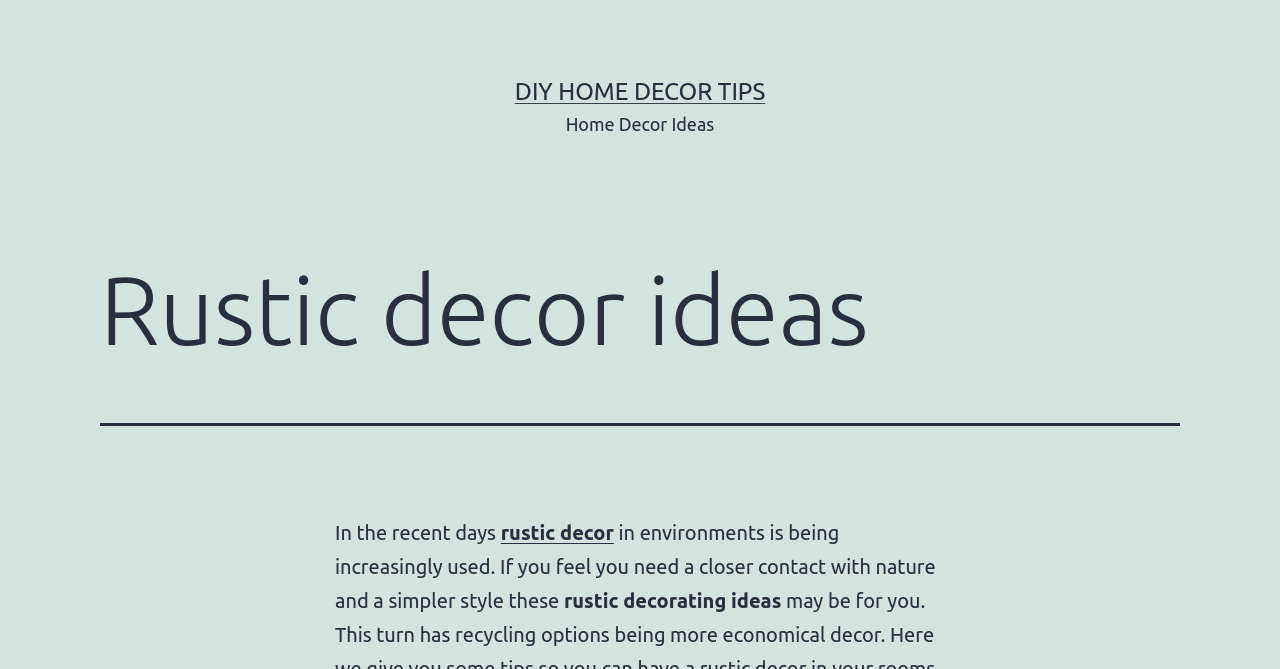Provide a one-word or brief phrase answer to the question:
What is the purpose of rustic decor?

To feel closer to nature